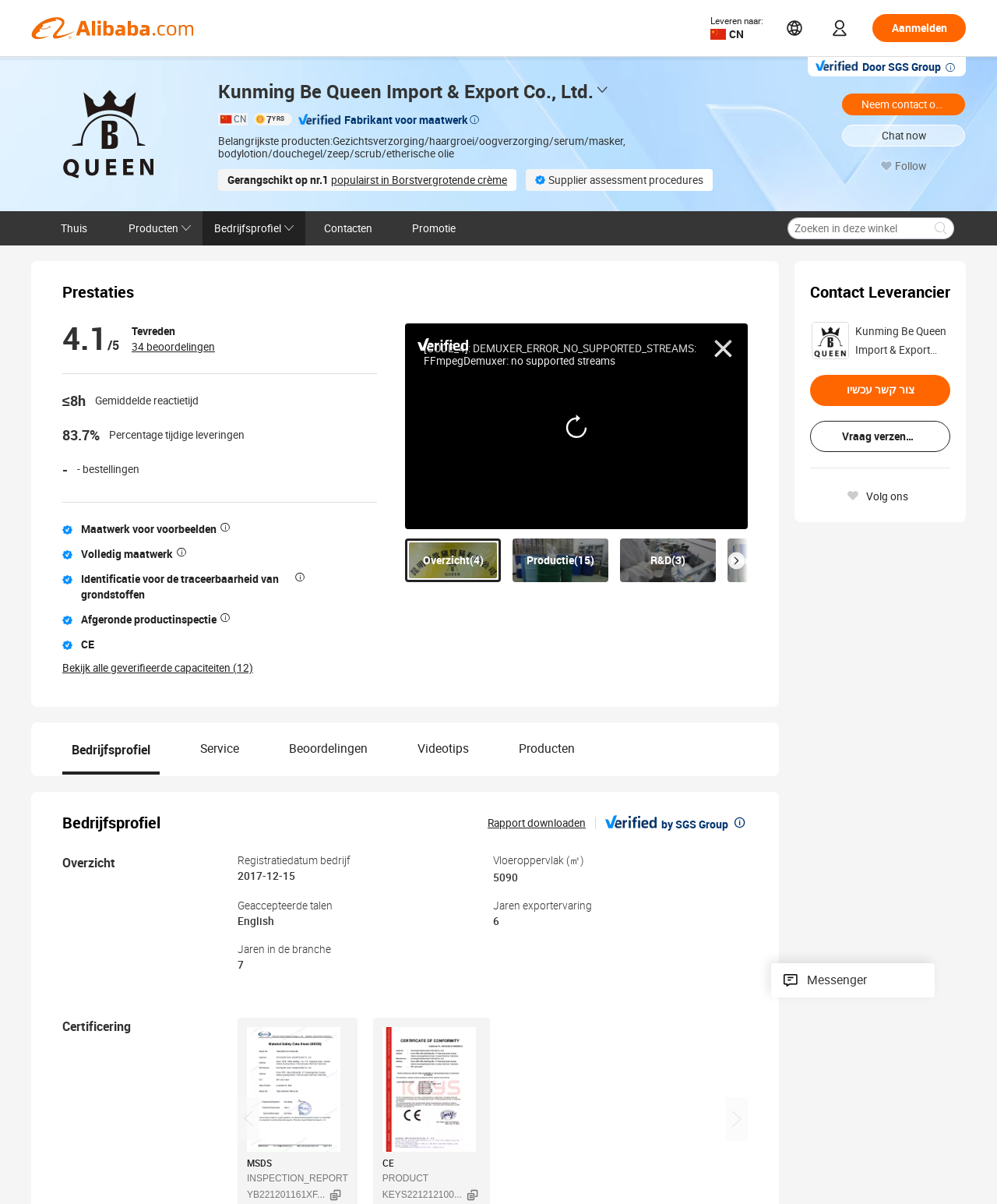Respond to the following question using a concise word or phrase: 
What is the average response time of the company?

≤8h